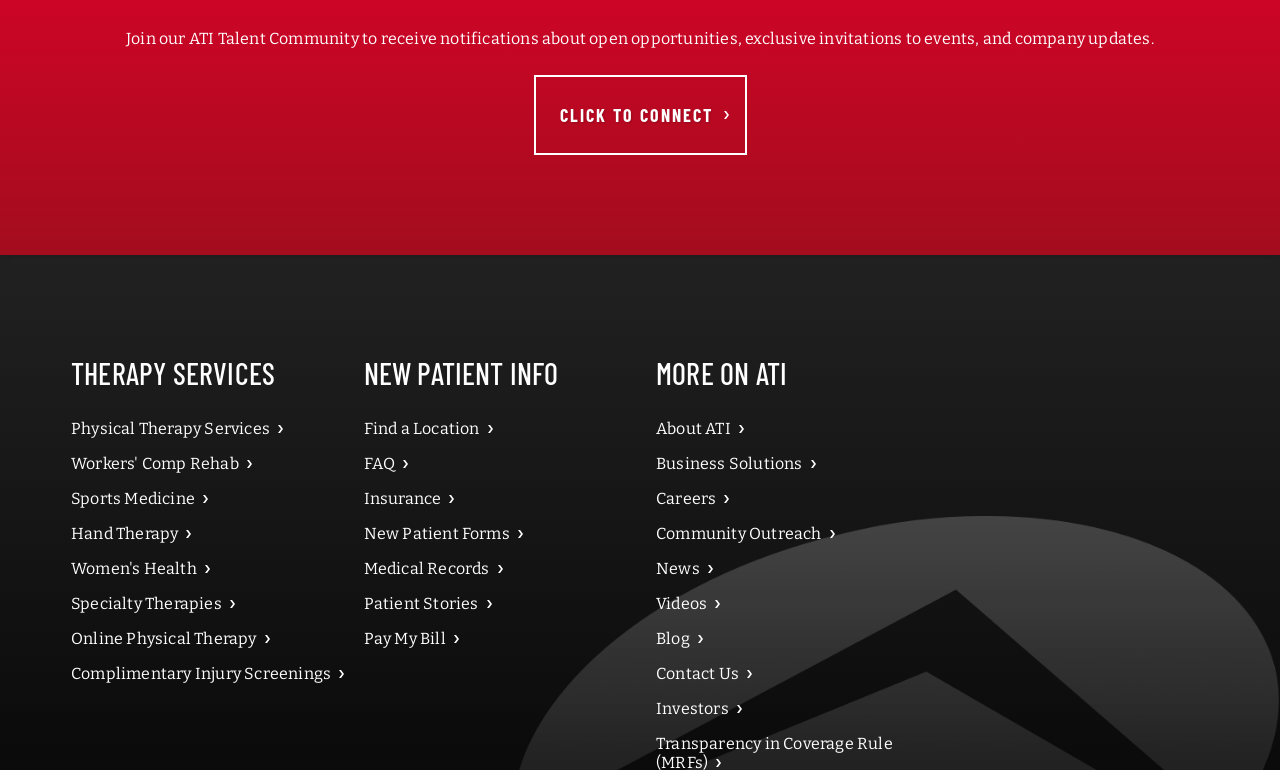Can you specify the bounding box coordinates of the area that needs to be clicked to fulfill the following instruction: "Contact ATI for more information"?

[0.512, 0.852, 0.577, 0.897]